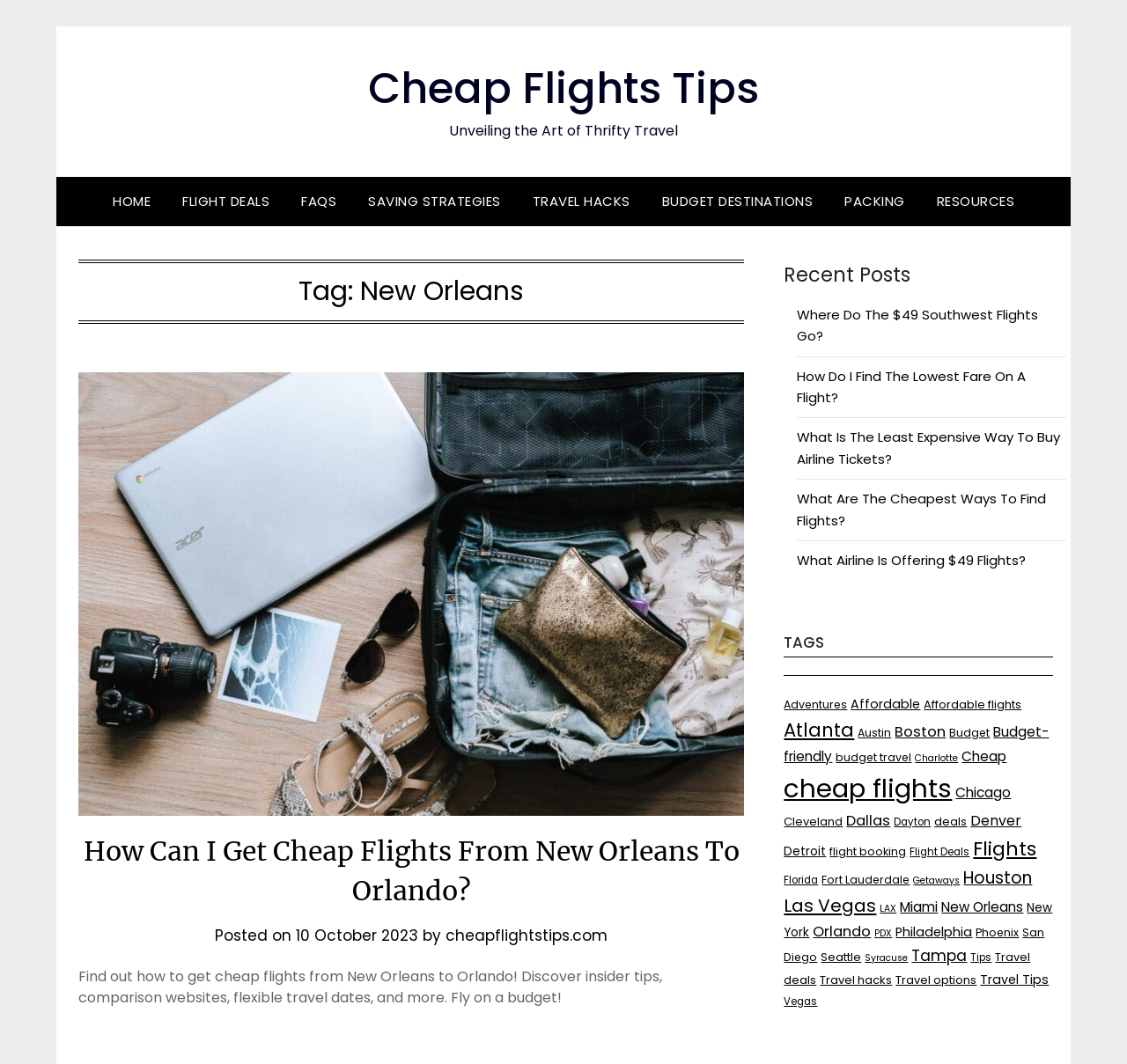Identify the bounding box coordinates of the region that should be clicked to execute the following instruction: "Check out 'TAGS'".

[0.696, 0.595, 0.934, 0.618]